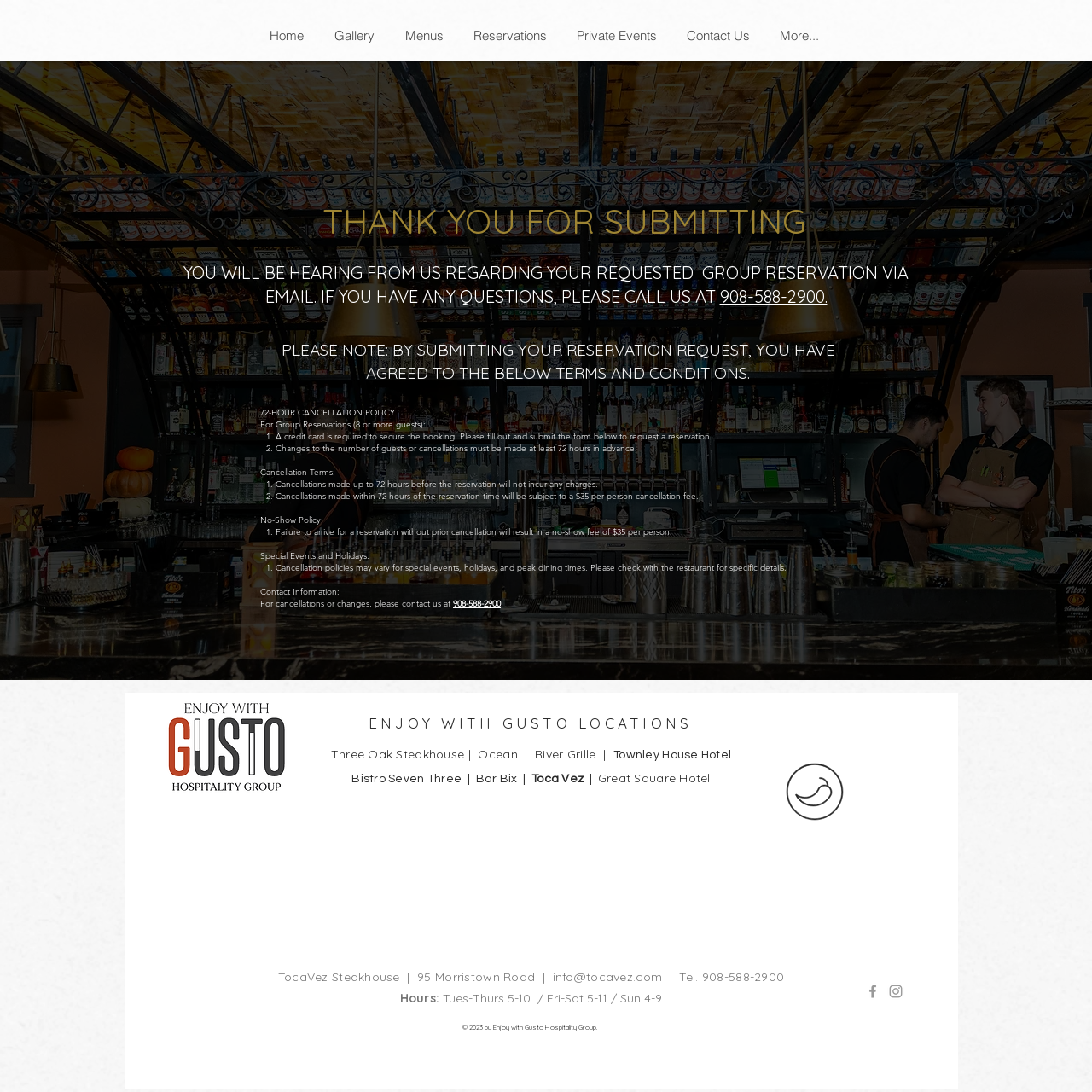Based on the image, provide a detailed and complete answer to the question: 
What is the cancellation fee for groups?

According to the webpage, cancellations made within 72 hours of the reservation time will be subject to a $35 per person cancellation fee. This fee applies to group reservations.